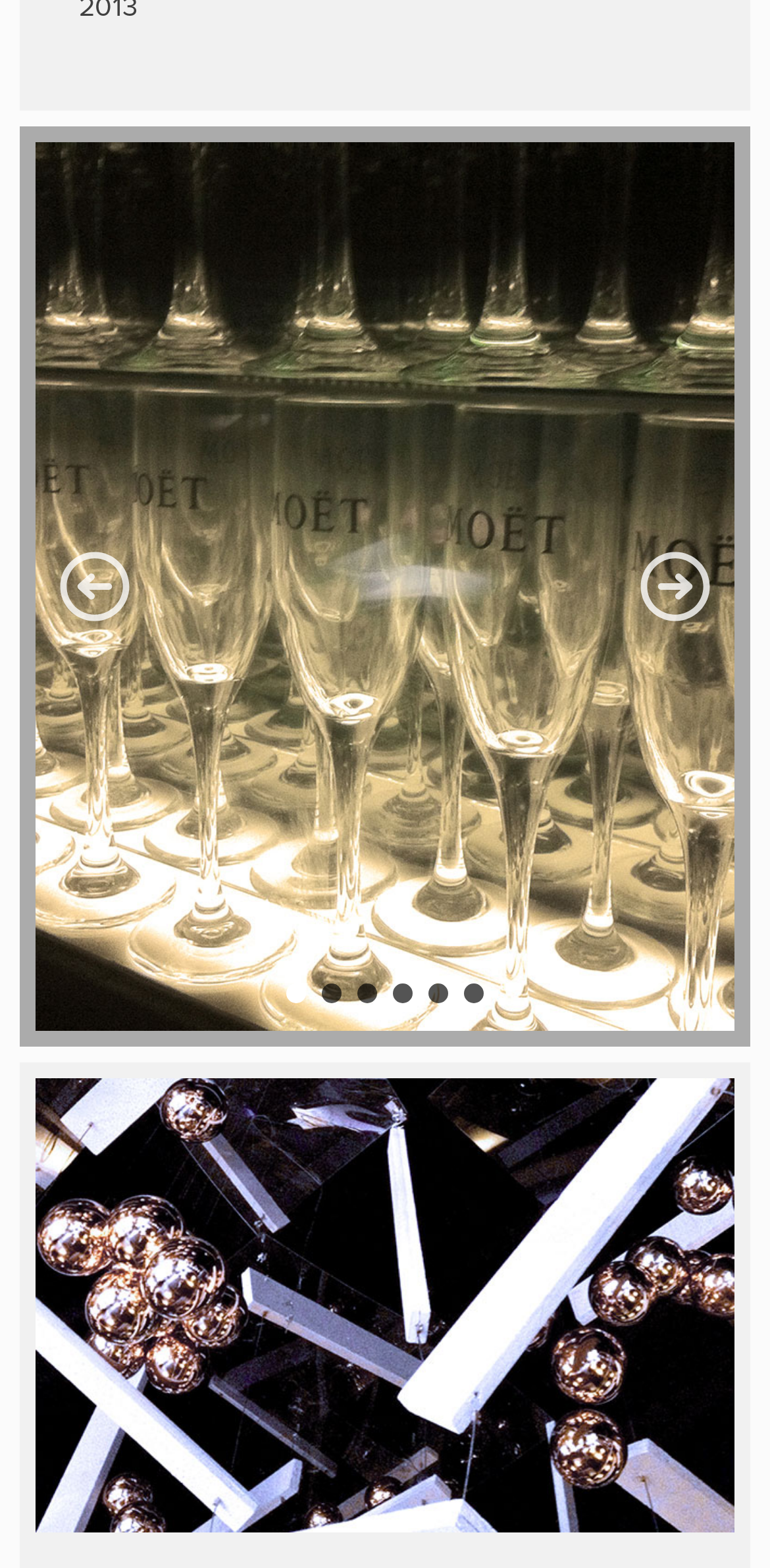Identify the bounding box coordinates for the region to click in order to carry out this instruction: "click filter-slider2". Provide the coordinates using four float numbers between 0 and 1, formatted as [left, top, right, bottom].

[0.418, 0.627, 0.444, 0.639]